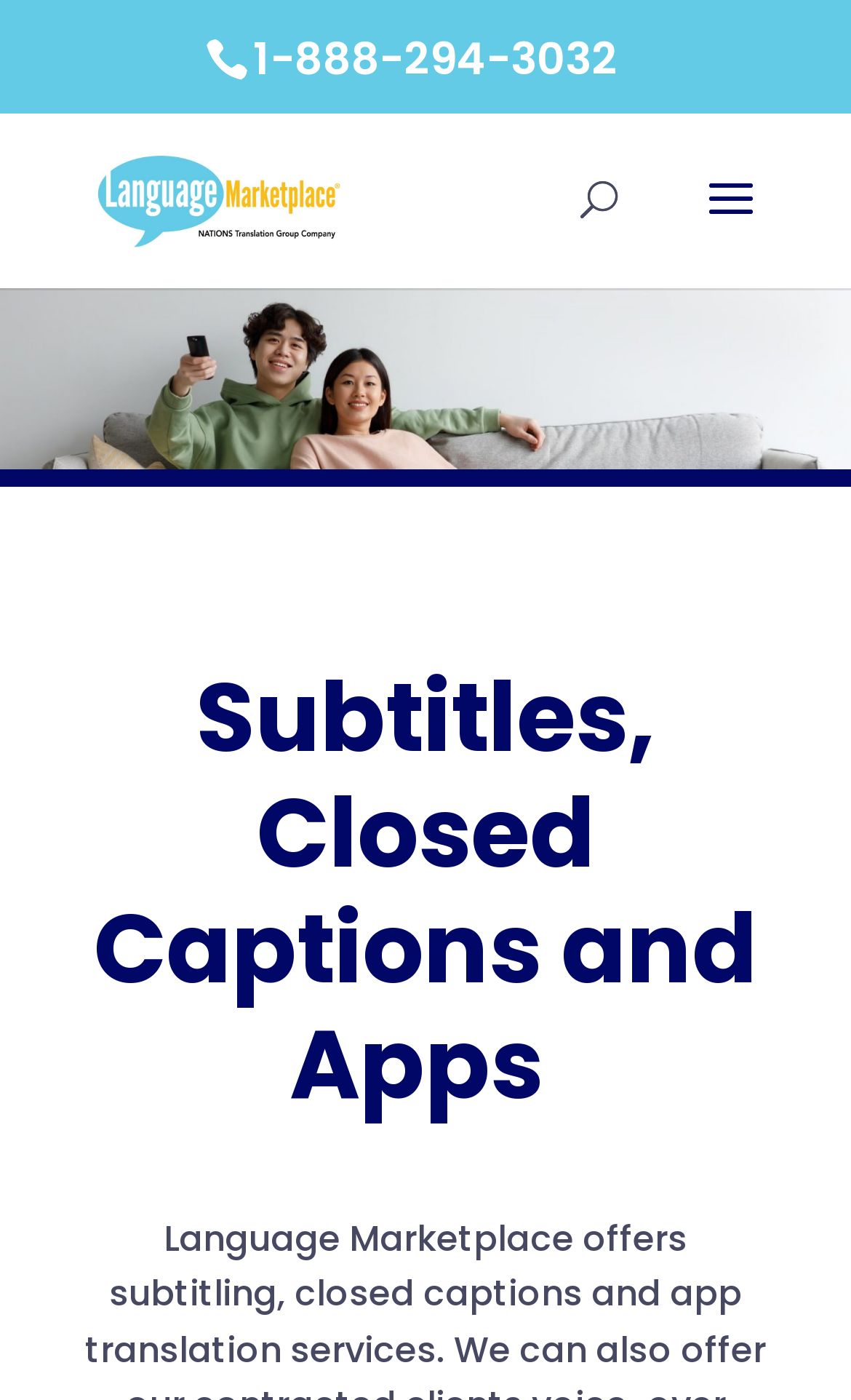Generate the title text from the webpage.

Subtitles, Closed Captions and Apps 